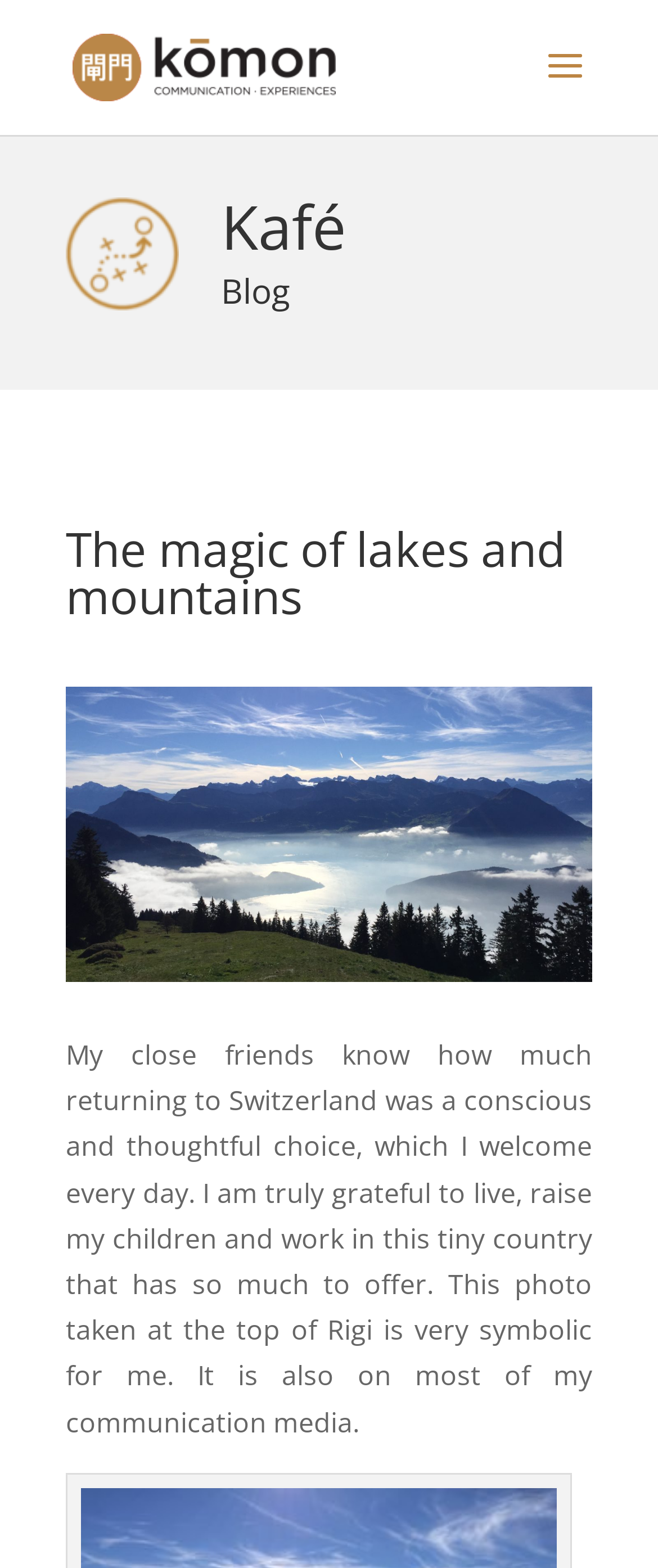What is the name of the communication experiences company?
Using the information from the image, give a concise answer in one word or a short phrase.

Kōmon